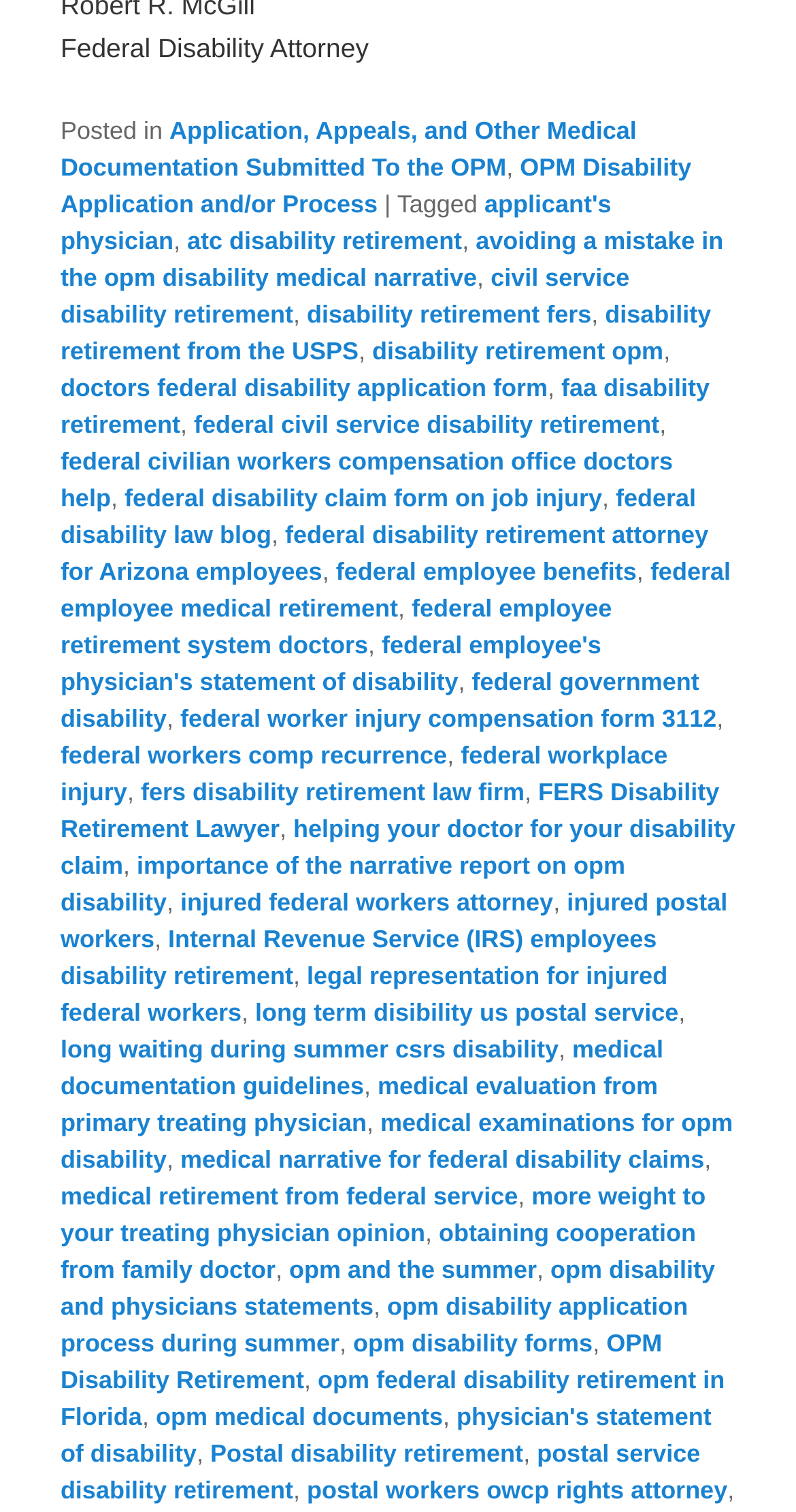Which government agencies are mentioned on this webpage?
Please use the visual content to give a single word or phrase answer.

OPM, USPS, IRS